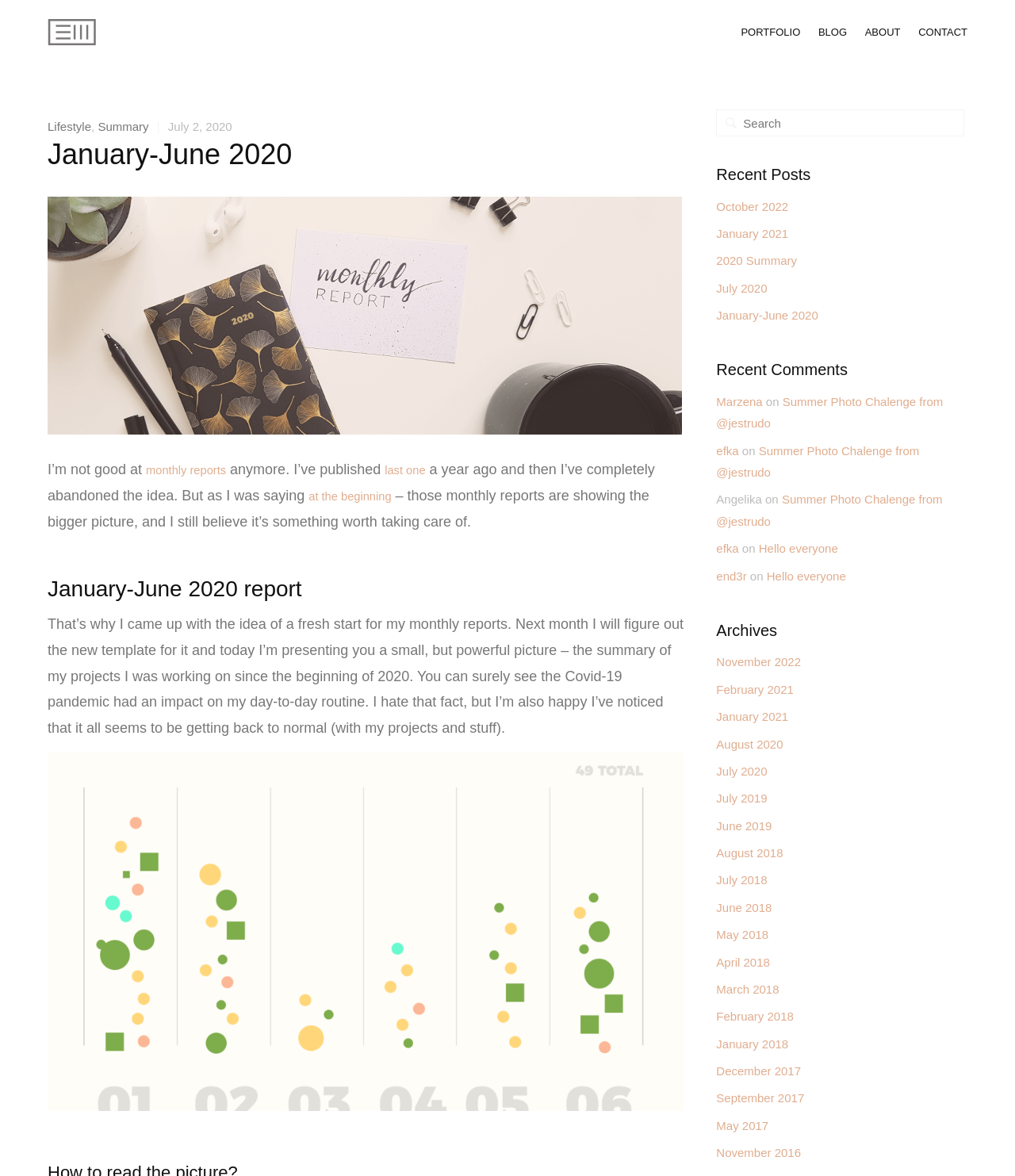Select the bounding box coordinates of the element I need to click to carry out the following instruction: "Click on the 'PORTFOLIO' link".

[0.73, 0.001, 0.789, 0.055]